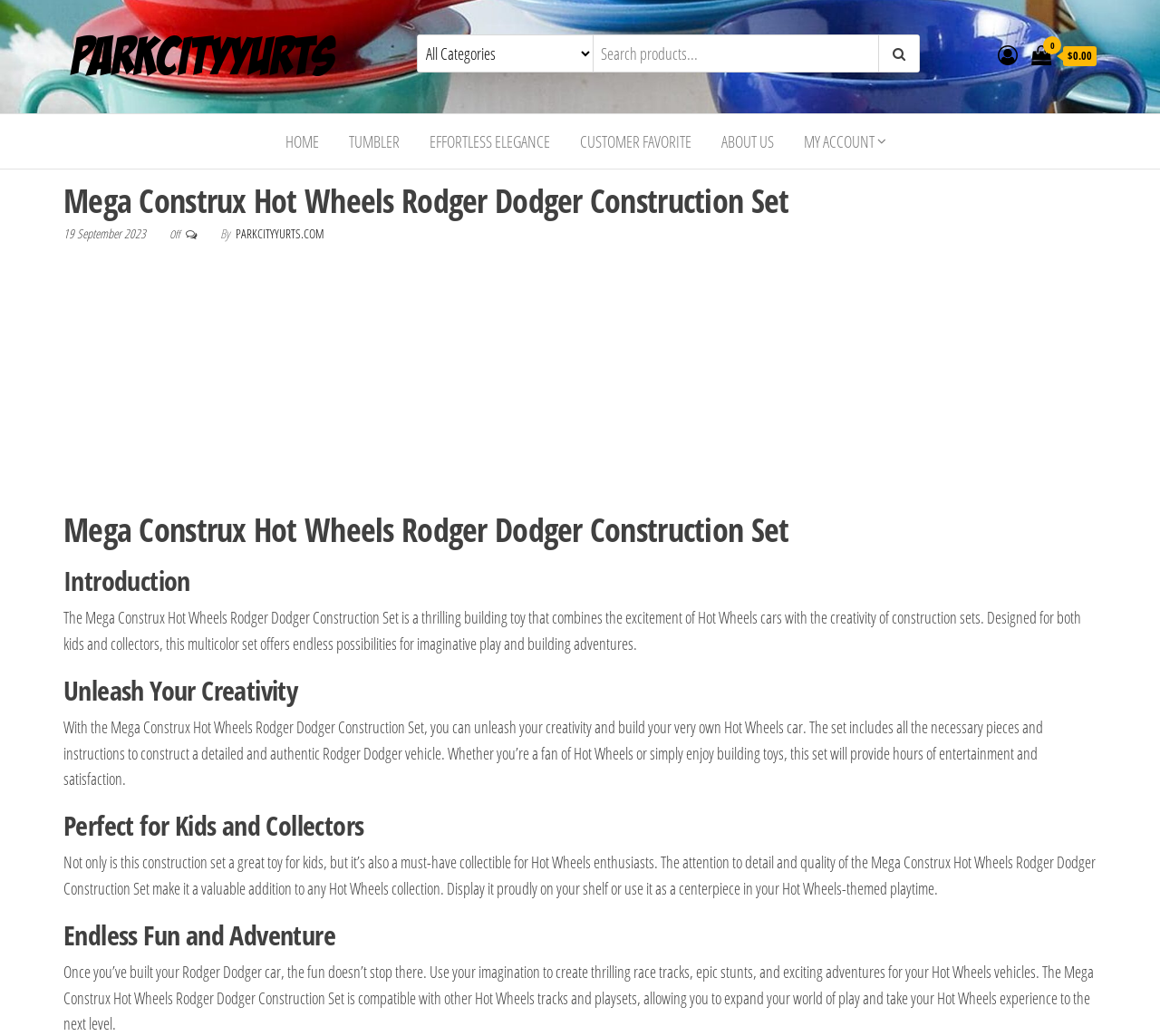Locate the bounding box coordinates of the area you need to click to fulfill this instruction: 'View my account'. The coordinates must be in the form of four float numbers ranging from 0 to 1: [left, top, right, bottom].

[0.681, 0.11, 0.766, 0.163]